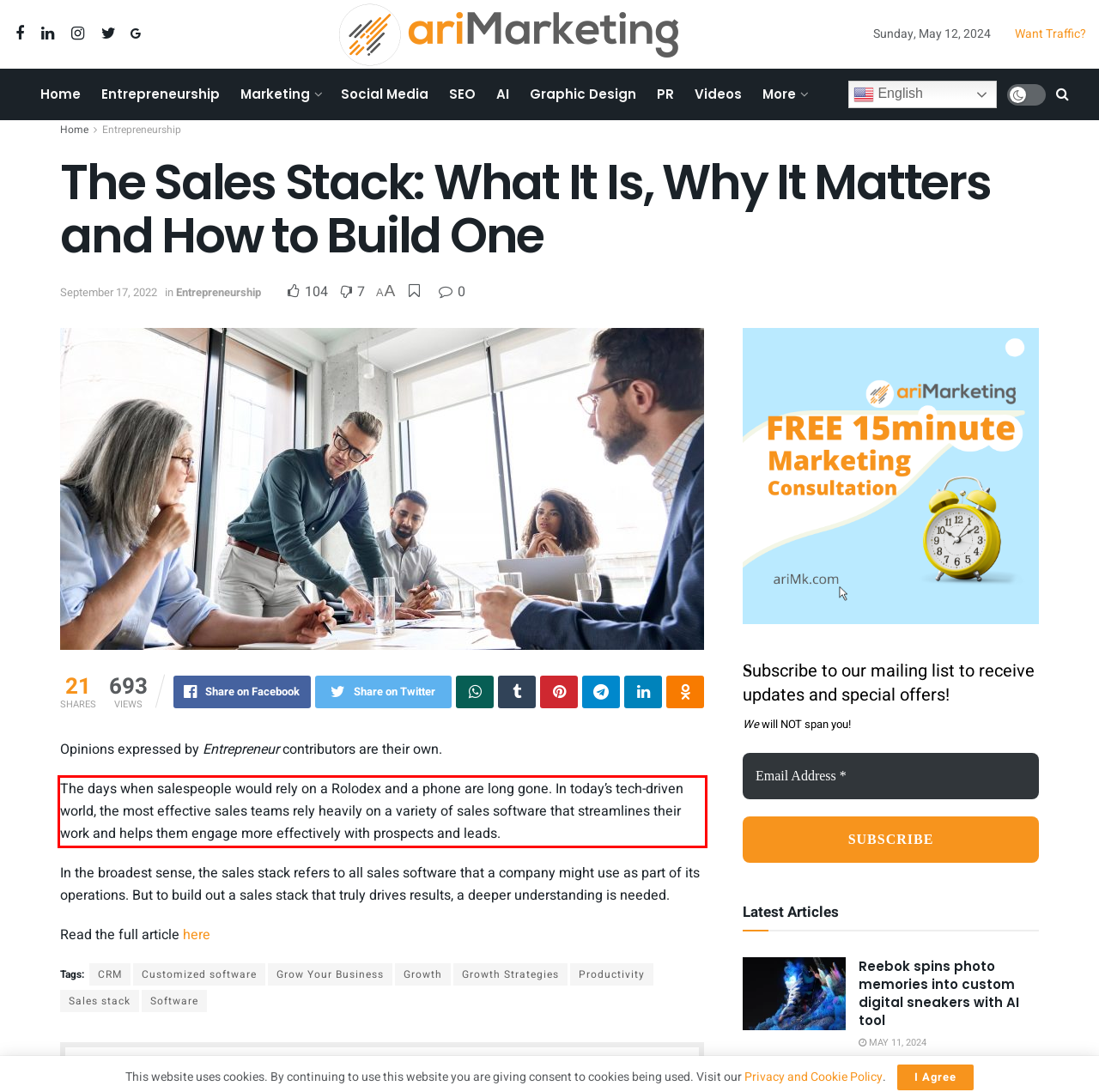Identify and extract the text within the red rectangle in the screenshot of the webpage.

The days when salespeople would rely on a Rolodex and a phone are long gone. In today’s tech-driven world, the most effective sales teams rely heavily on a variety of sales software that streamlines their work and helps them engage more effectively with prospects and leads.